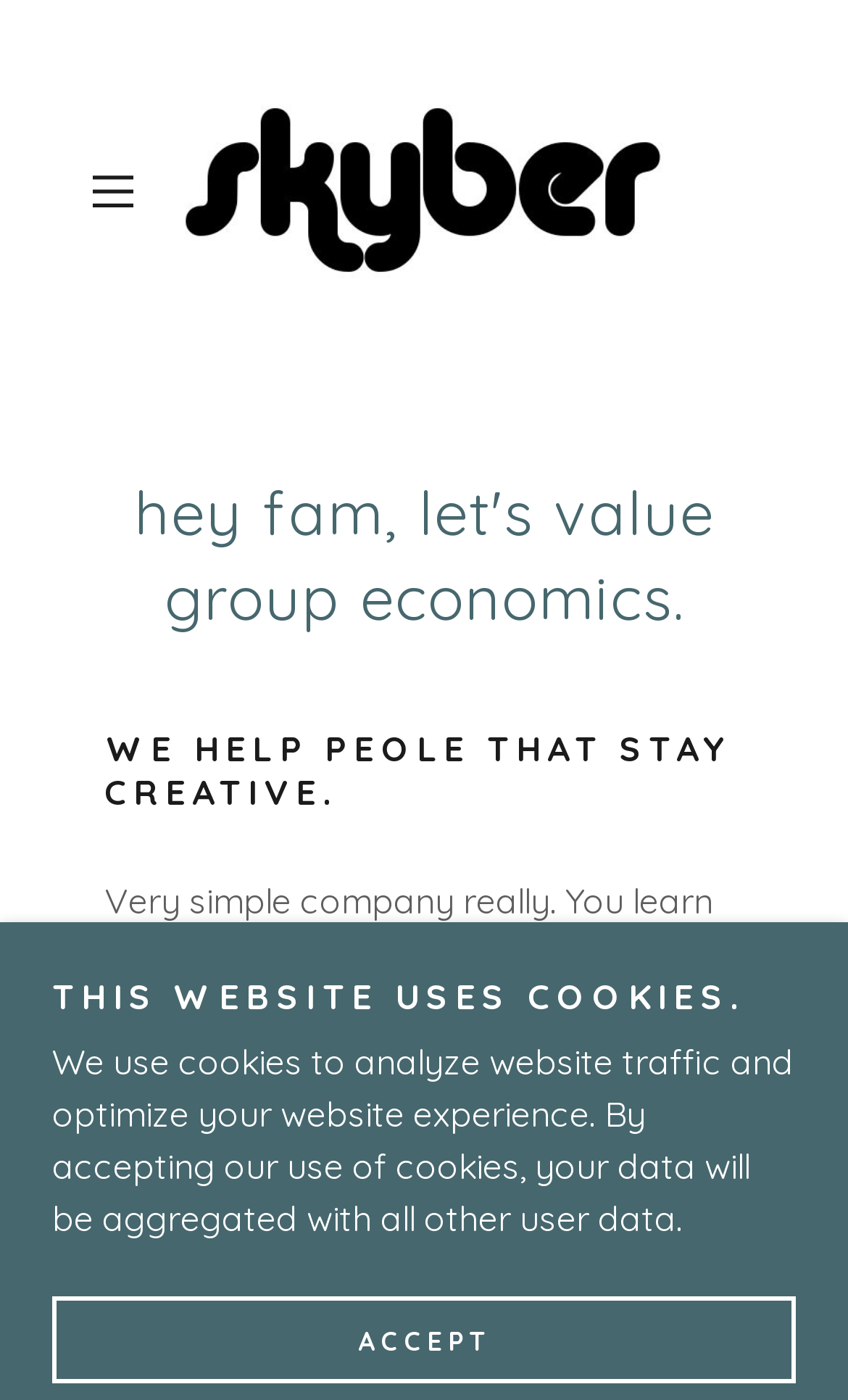Please study the image and answer the question comprehensively:
What is the theme of the website?

The theme of the website can be inferred from the link element with the text 'Reinventing the Happy Work Environment', which suggests that the website is focused on creating a happy work environment.